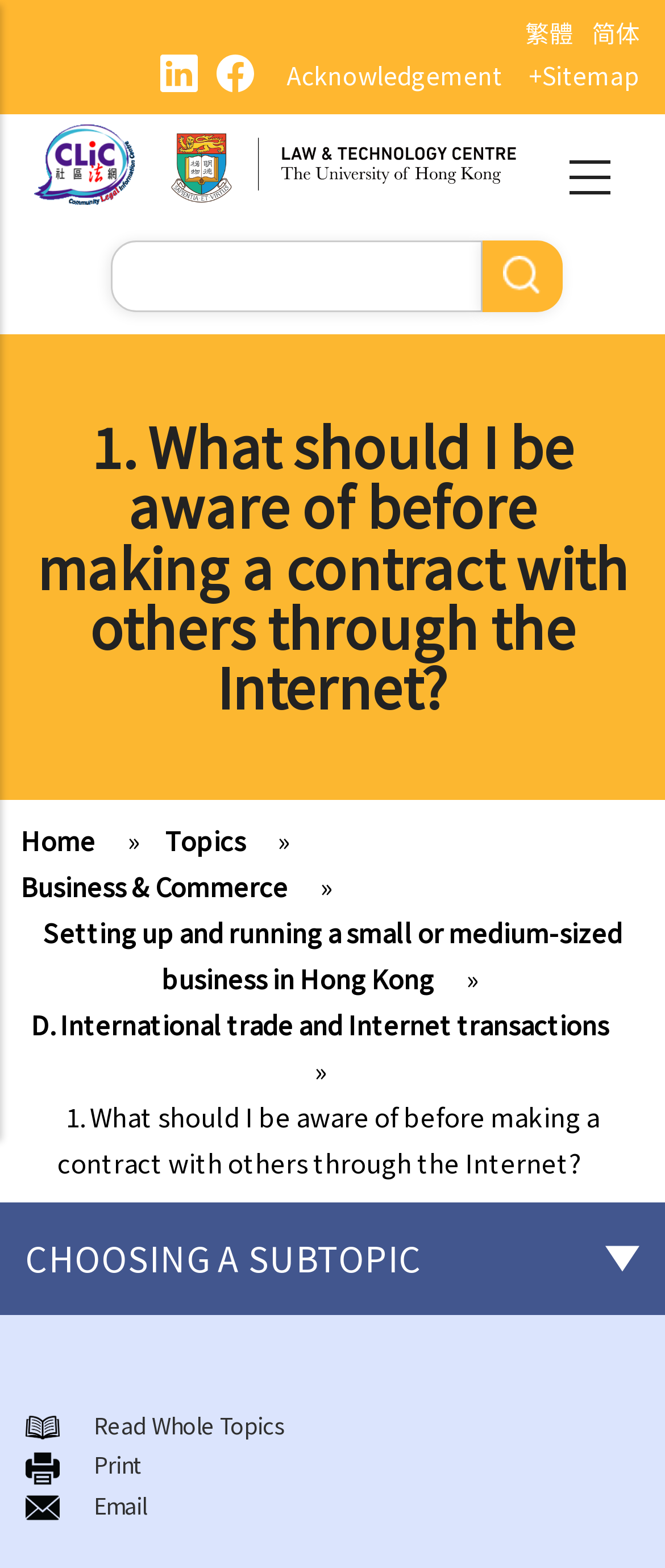Locate the bounding box coordinates of the clickable region necessary to complete the following instruction: "Click the 'logo' link". Provide the coordinates in the format of four float numbers between 0 and 1, i.e., [left, top, right, bottom].

[0.051, 0.097, 0.227, 0.12]